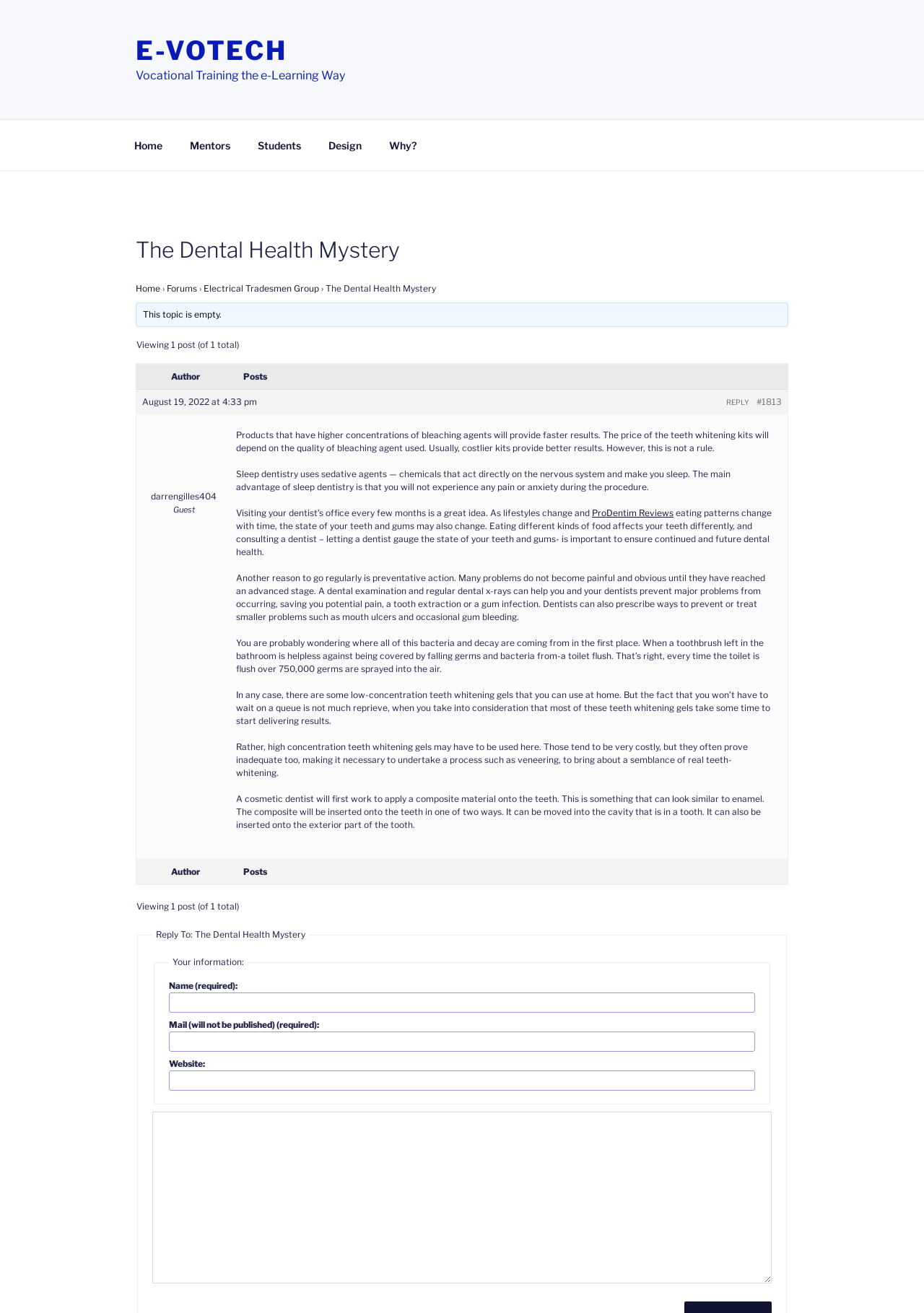How many posts are being viewed?
Provide a fully detailed and comprehensive answer to the question.

The number of posts being viewed can be found in the text 'Viewing 1 post (of 1 total)' which appears twice on the webpage. This indicates that only one post is being viewed.